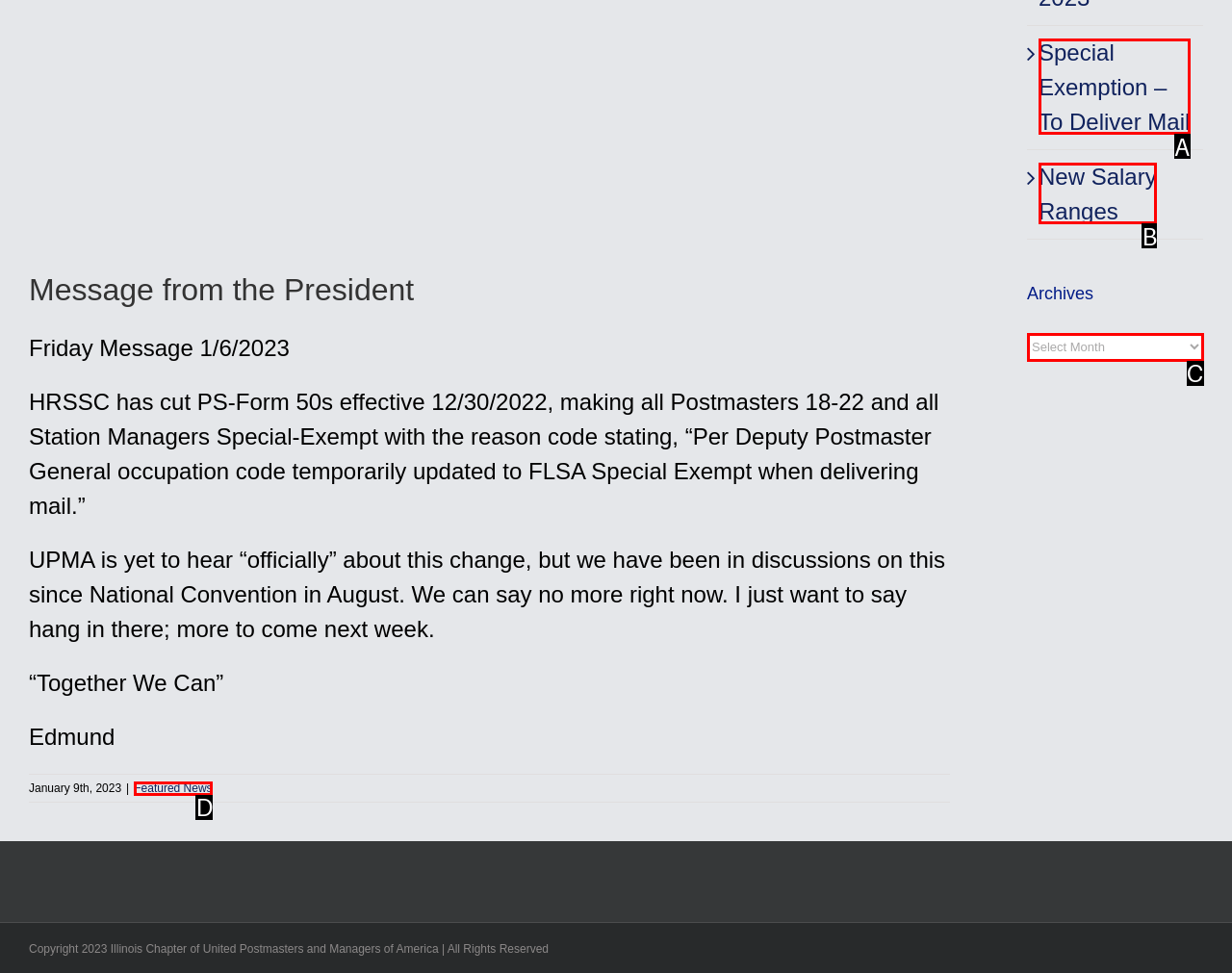Find the HTML element that matches the description: Featured News. Answer using the letter of the best match from the available choices.

D